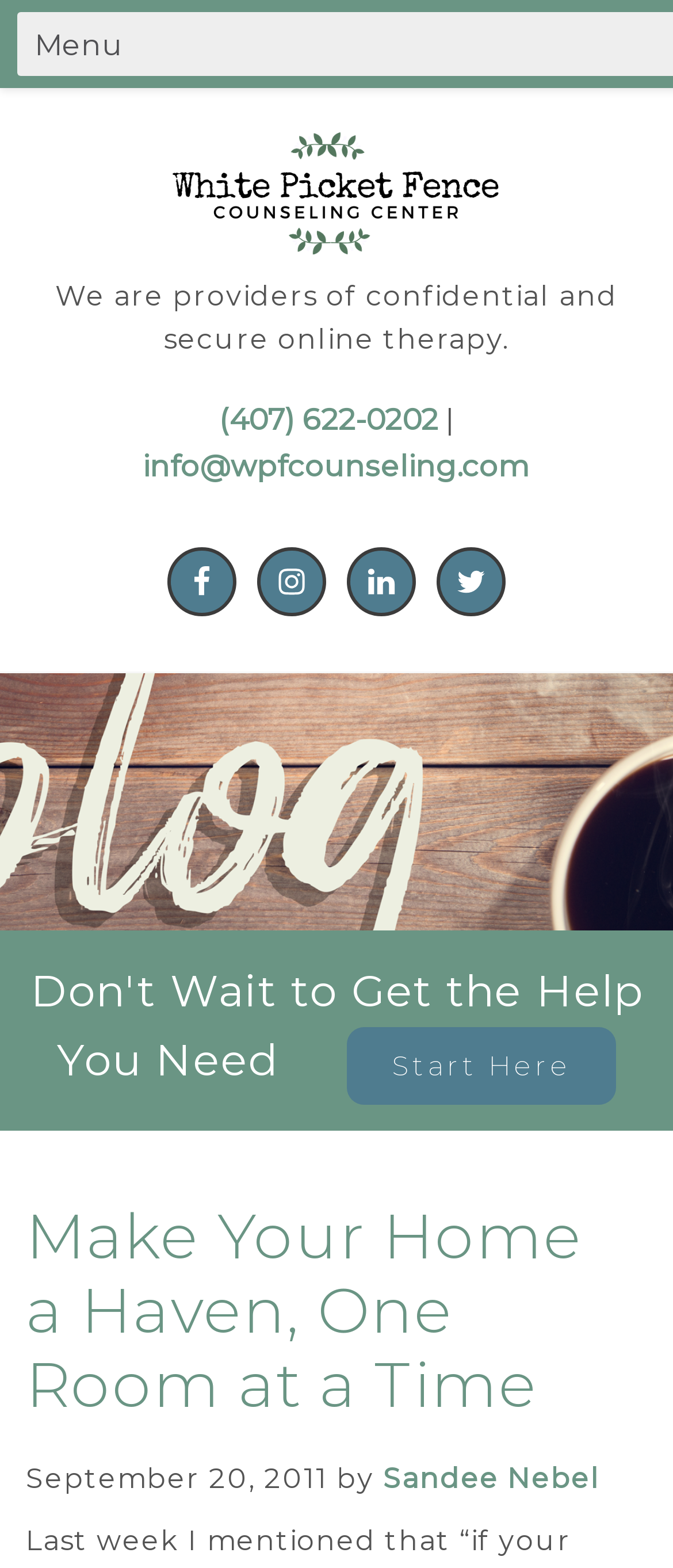Extract the text of the main heading from the webpage.

Make Your Home a Haven, One Room at a Time